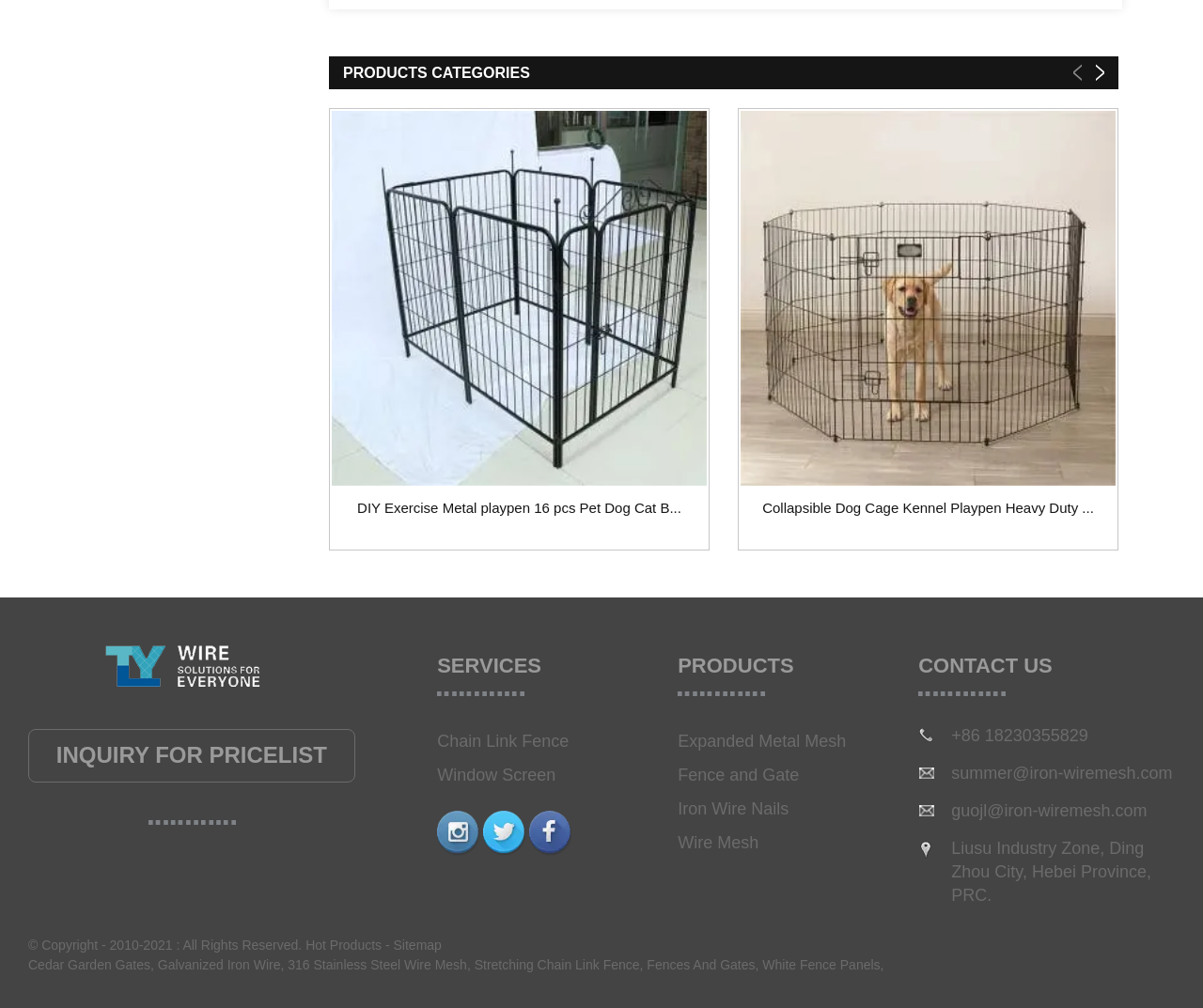Identify the bounding box coordinates of the area that should be clicked in order to complete the given instruction: "Visit the Facebook group". The bounding box coordinates should be four float numbers between 0 and 1, i.e., [left, top, right, bottom].

None